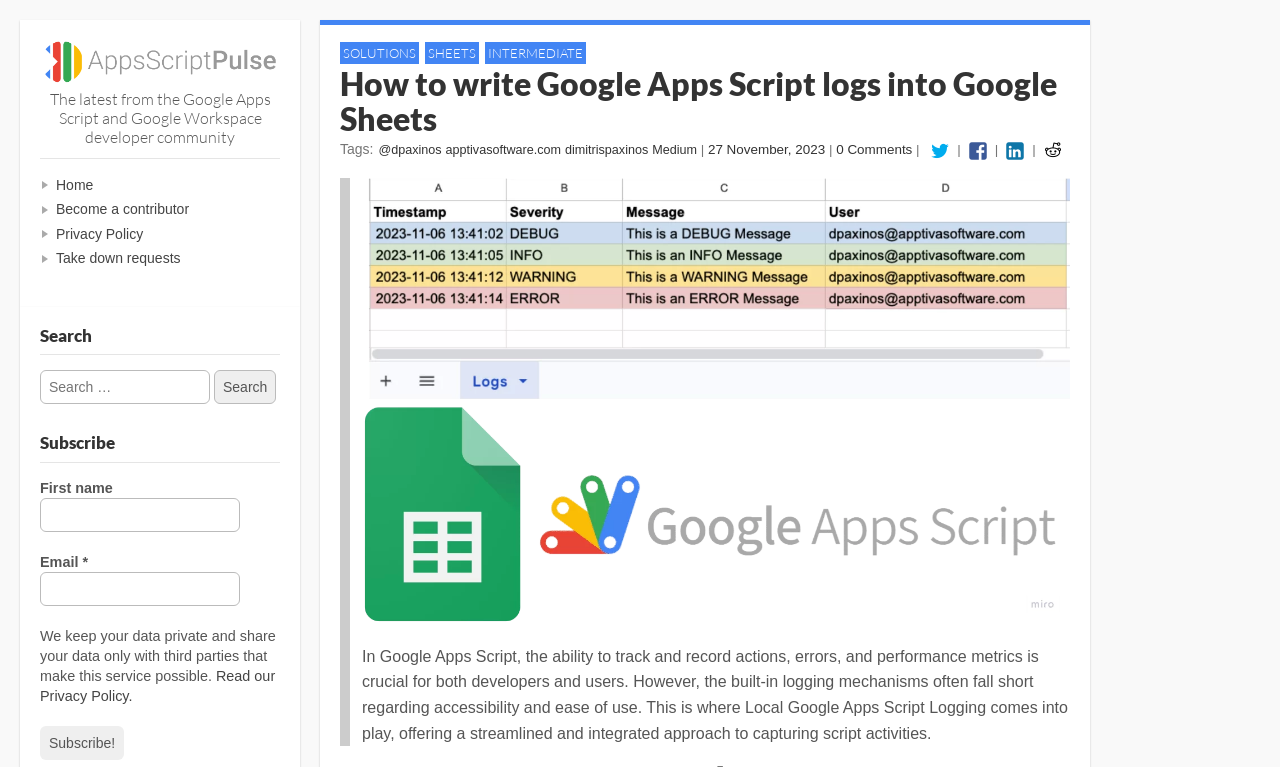Locate the bounding box coordinates of the element you need to click to accomplish the task described by this instruction: "Go to the home page".

[0.044, 0.23, 0.219, 0.252]